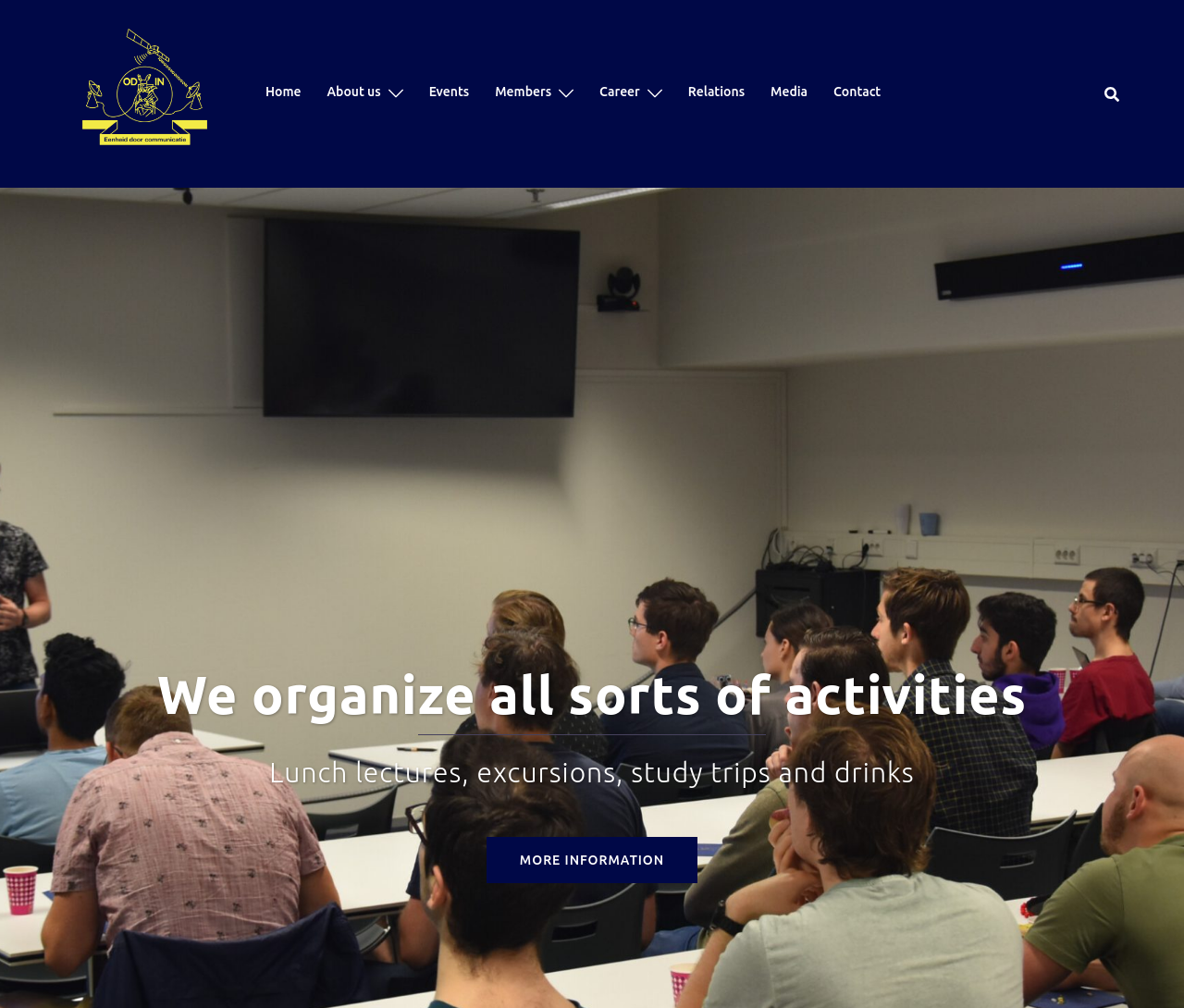How many links are there in the top navigation menu?
Look at the screenshot and respond with a single word or phrase.

8